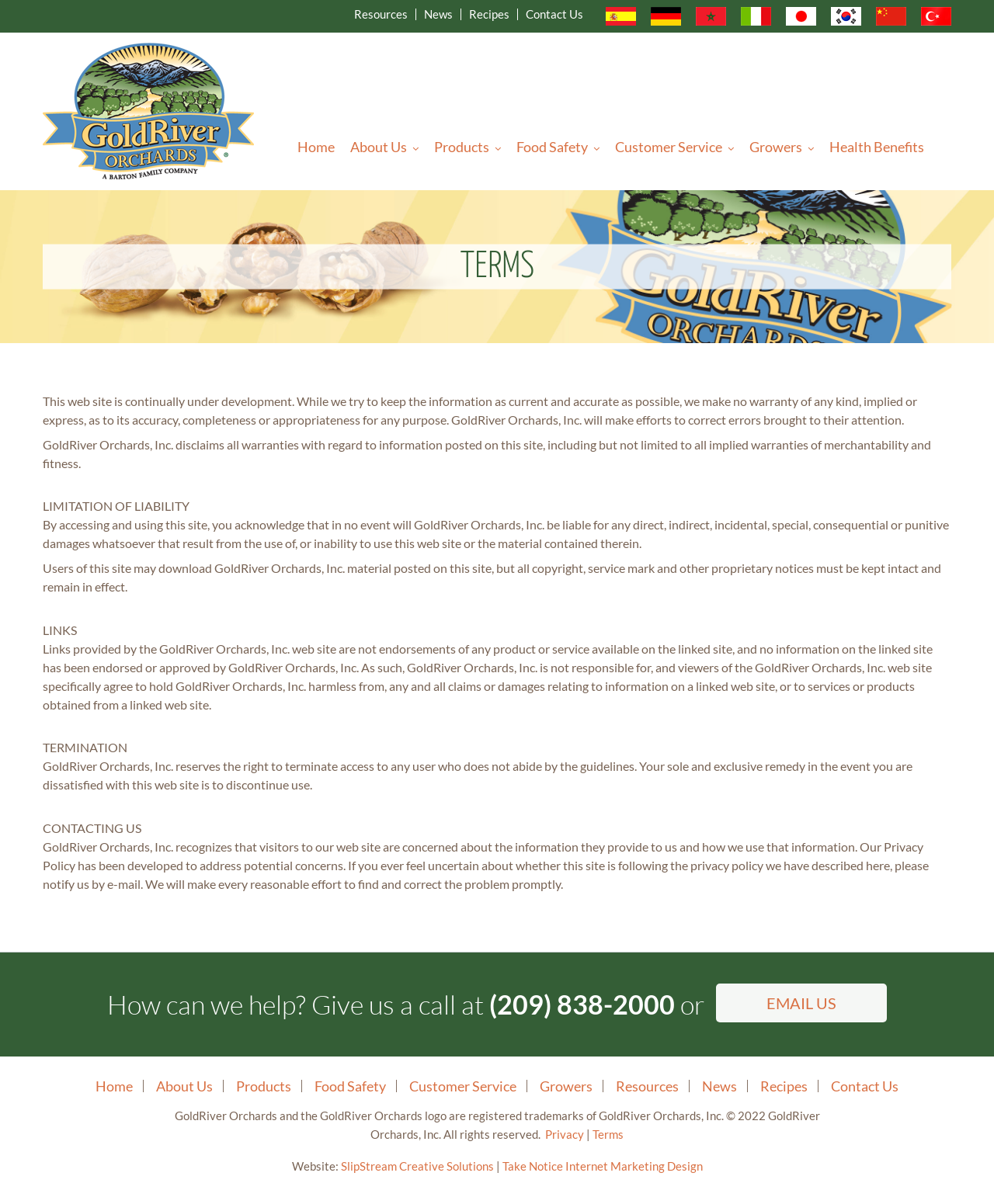Highlight the bounding box coordinates of the element that should be clicked to carry out the following instruction: "Go to Home page". The coordinates must be given as four float numbers ranging from 0 to 1, i.e., [left, top, right, bottom].

[0.043, 0.035, 0.255, 0.149]